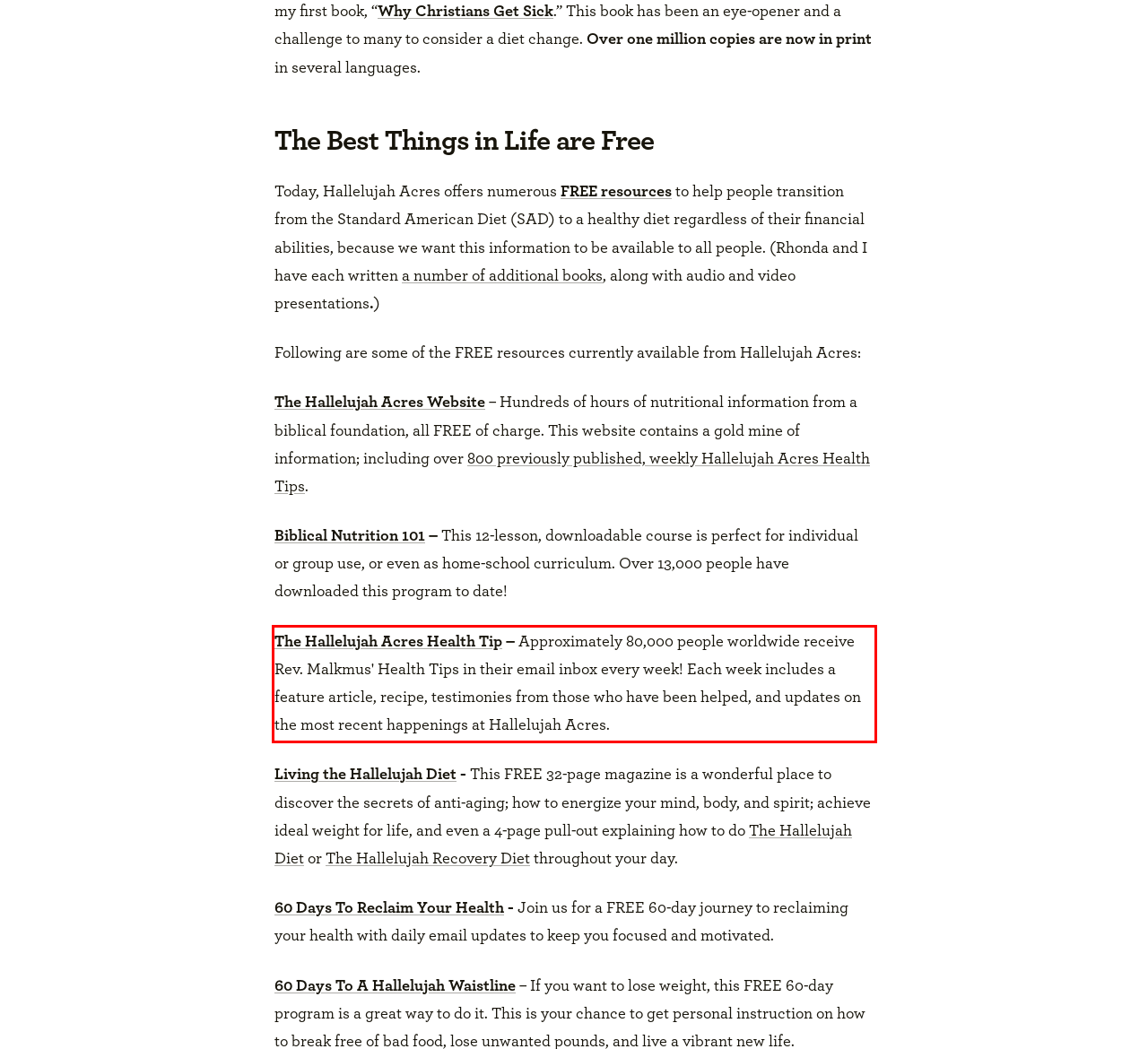Please examine the webpage screenshot and extract the text within the red bounding box using OCR.

The Hallelujah Acres Health Tip – Approximately 80,000 people worldwide receive Rev. Malkmus' Health Tips in their email inbox every week! Each week includes a feature article, recipe, testimonies from those who have been helped, and updates on the most recent happenings at Hallelujah Acres.